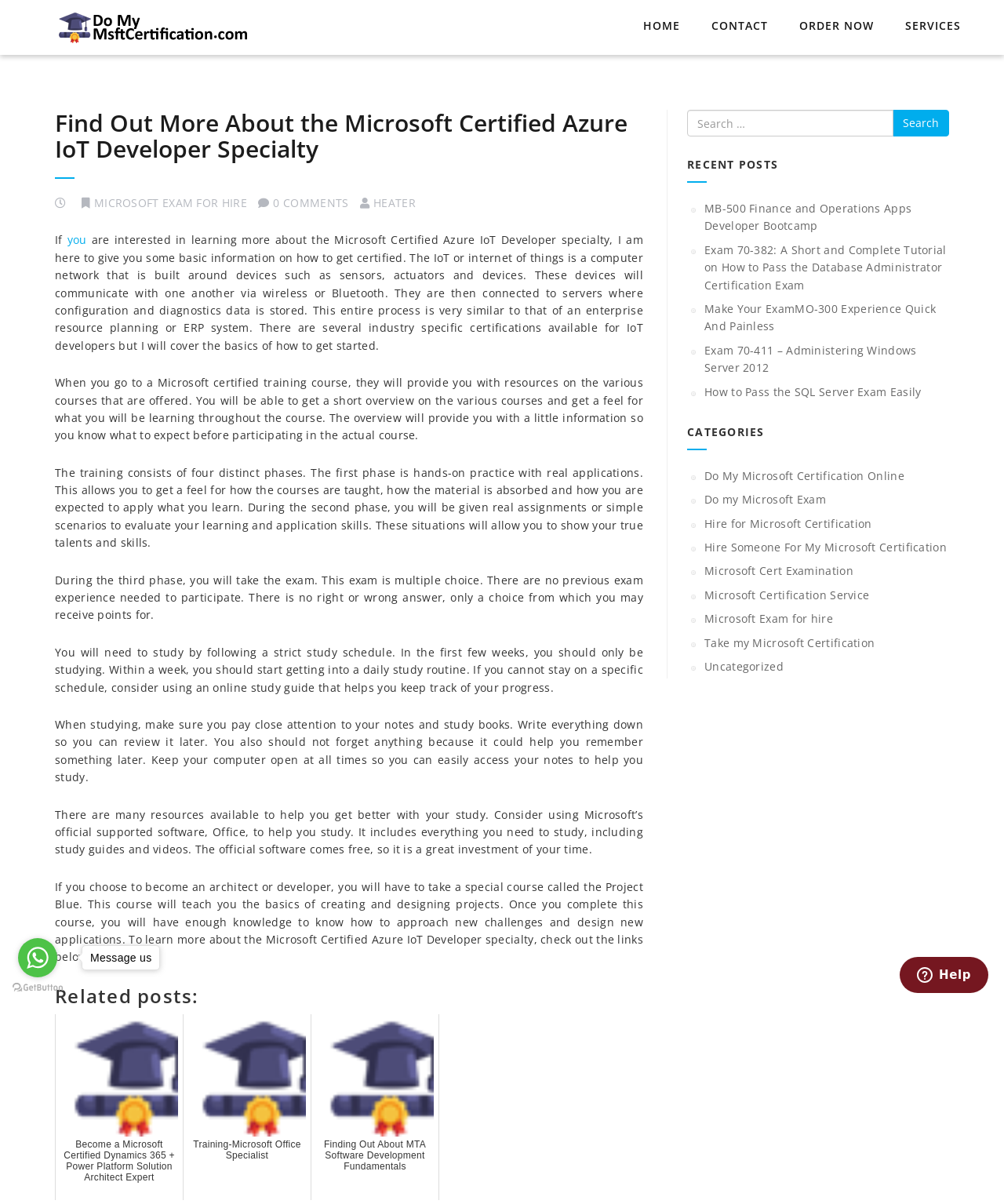What is the main topic of this webpage?
Answer with a single word or phrase by referring to the visual content.

Microsoft Certified Azure IoT Developer